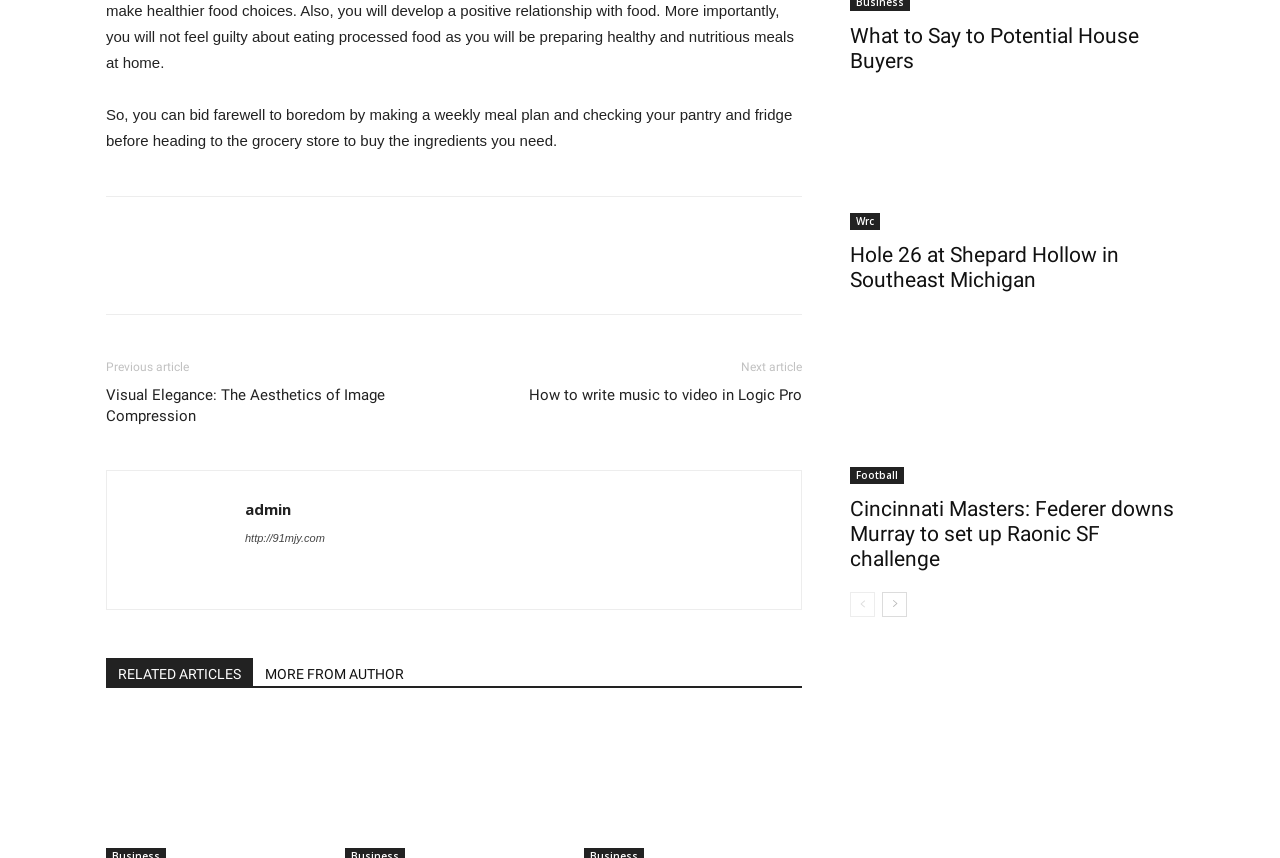How many social media links are in the footer?
Answer the question with as much detail as you can, using the image as a reference.

In the footer section, there are three social media links, represented by icons '', '', and '', which are commonly used to represent social media platforms.